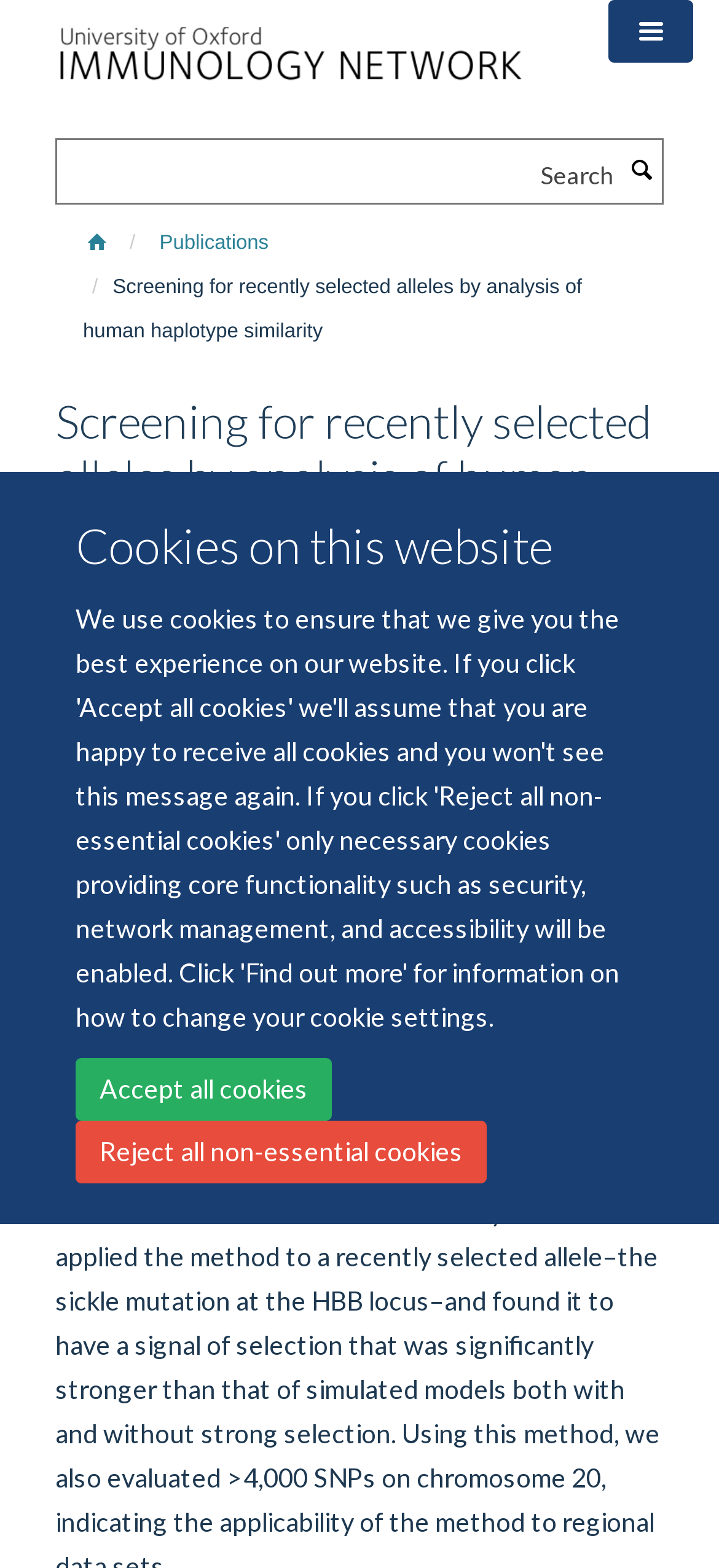Kindly determine the bounding box coordinates for the area that needs to be clicked to execute this instruction: "Click on the Publications link".

[0.209, 0.142, 0.386, 0.168]